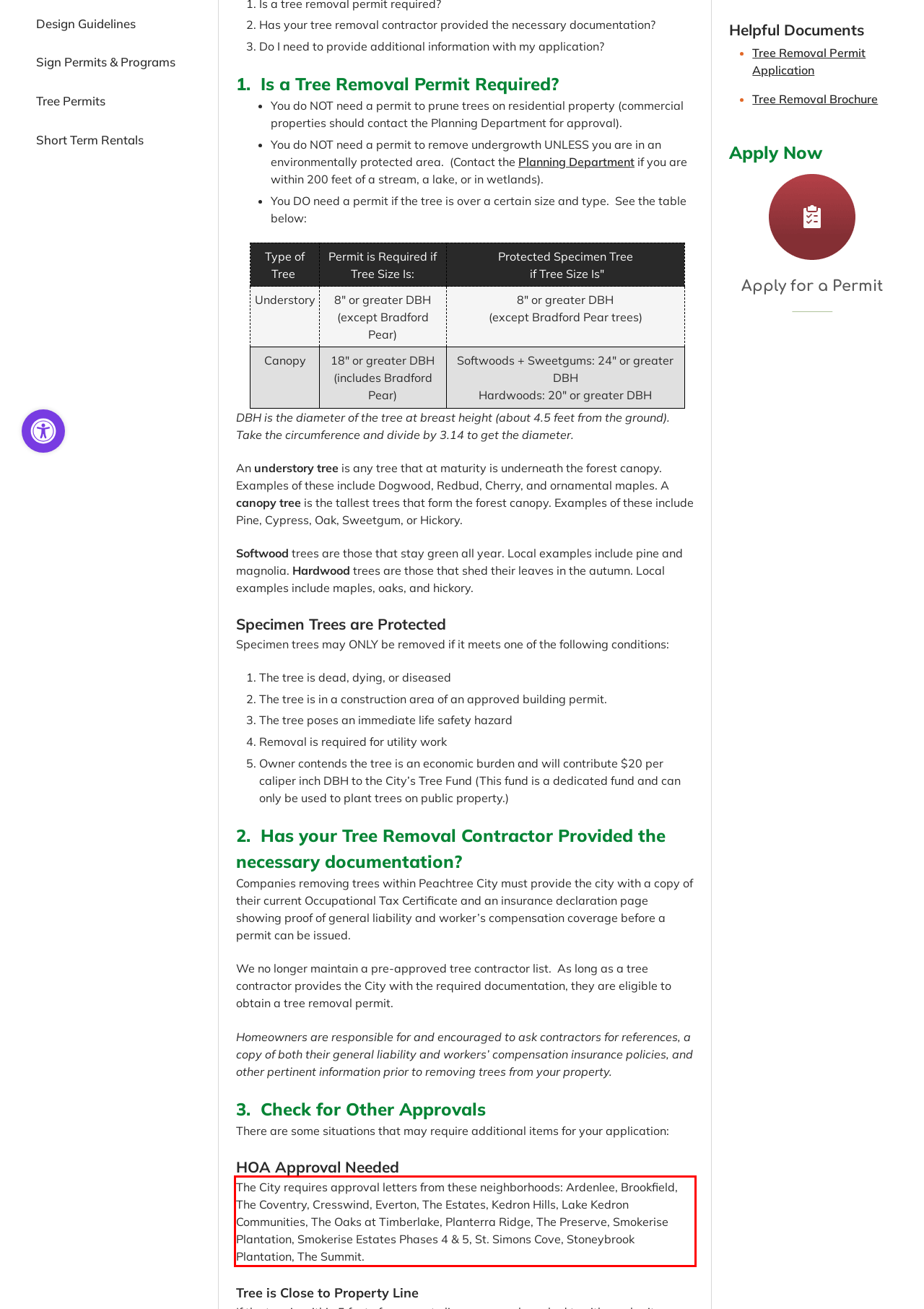Perform OCR on the text inside the red-bordered box in the provided screenshot and output the content.

The City requires approval letters from these neighborhoods: Ardenlee, Brookfield, The Coventry, Cresswind, Everton, The Estates, Kedron Hills, Lake Kedron Communities, The Oaks at Timberlake, Planterra Ridge, The Preserve, Smokerise Plantation, Smokerise Estates Phases 4 & 5, St. Simons Cove, Stoneybrook Plantation, The Summit.